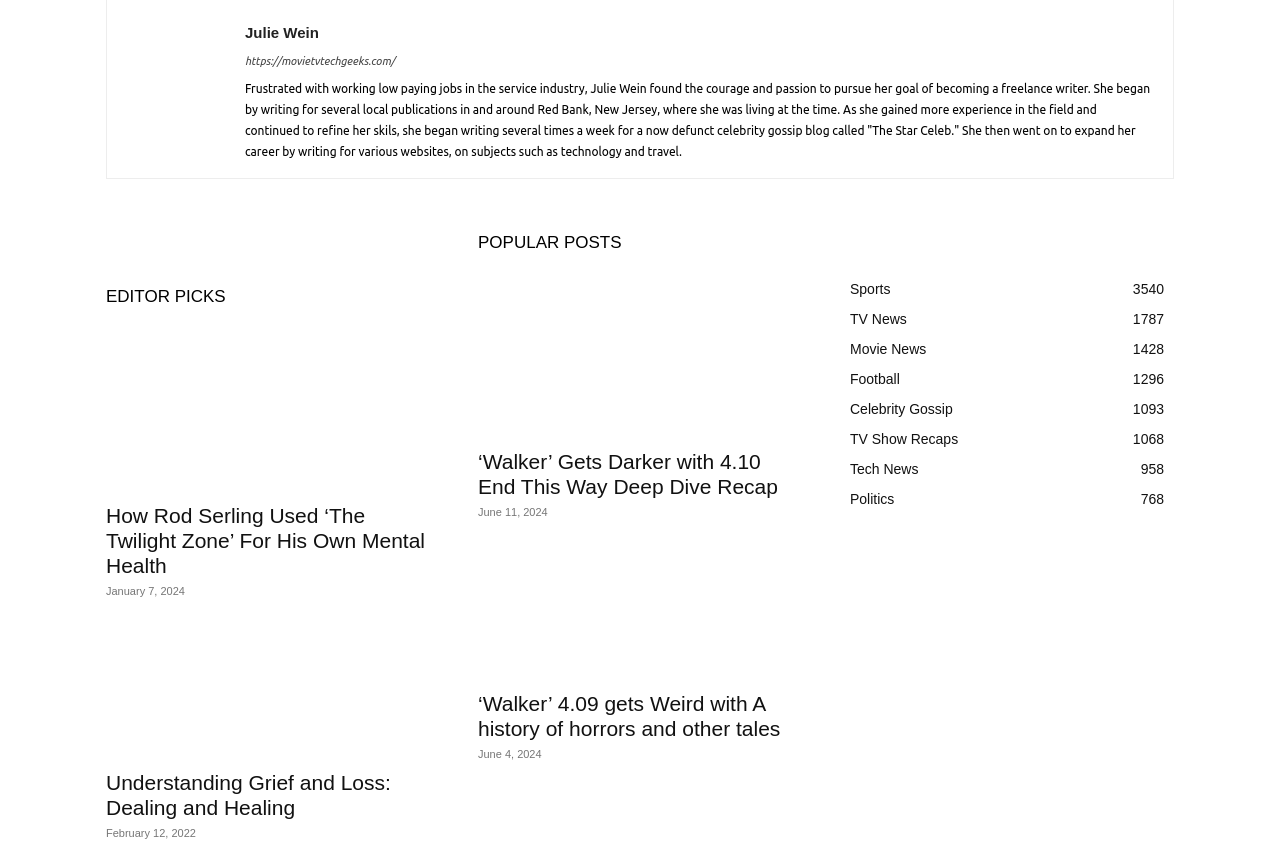Please find the bounding box coordinates of the element that you should click to achieve the following instruction: "Check the article about grief and loss". The coordinates should be presented as four float numbers between 0 and 1: [left, top, right, bottom].

[0.083, 0.697, 0.336, 0.887]